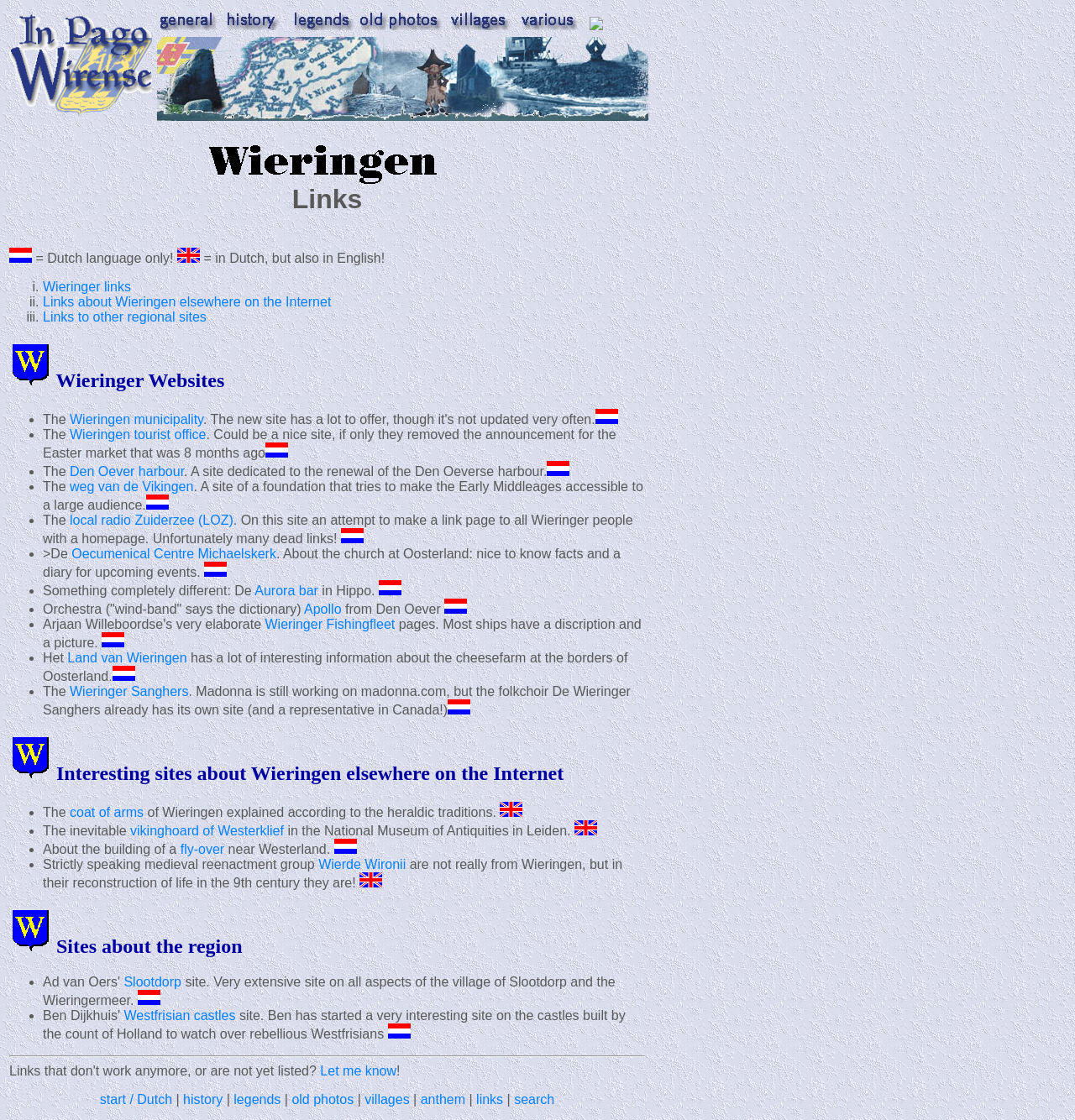What is the purpose of the Wieringen municipality website?
Your answer should be a single word or phrase derived from the screenshot.

Provide information